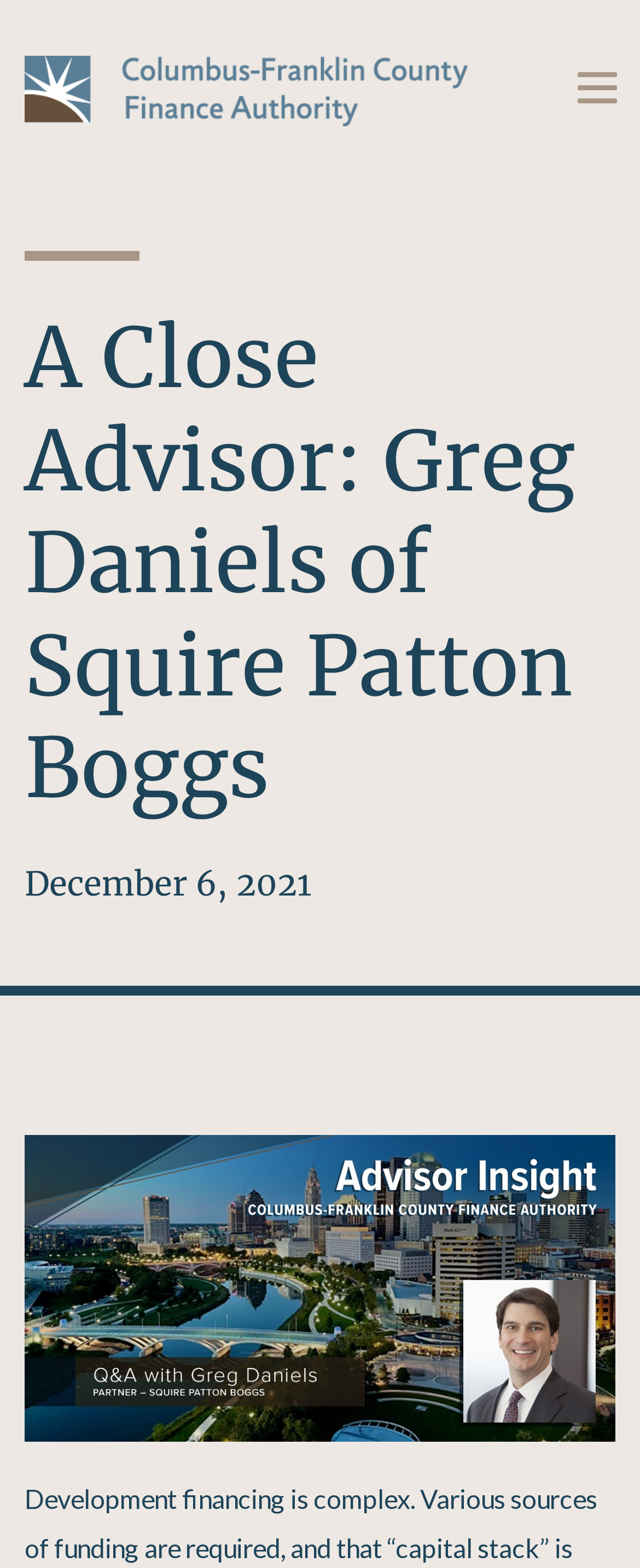Identify the bounding box coordinates for the UI element described as follows: "Menu". Ensure the coordinates are four float numbers between 0 and 1, formatted as [left, top, right, bottom].

[0.874, 0.036, 0.936, 0.076]